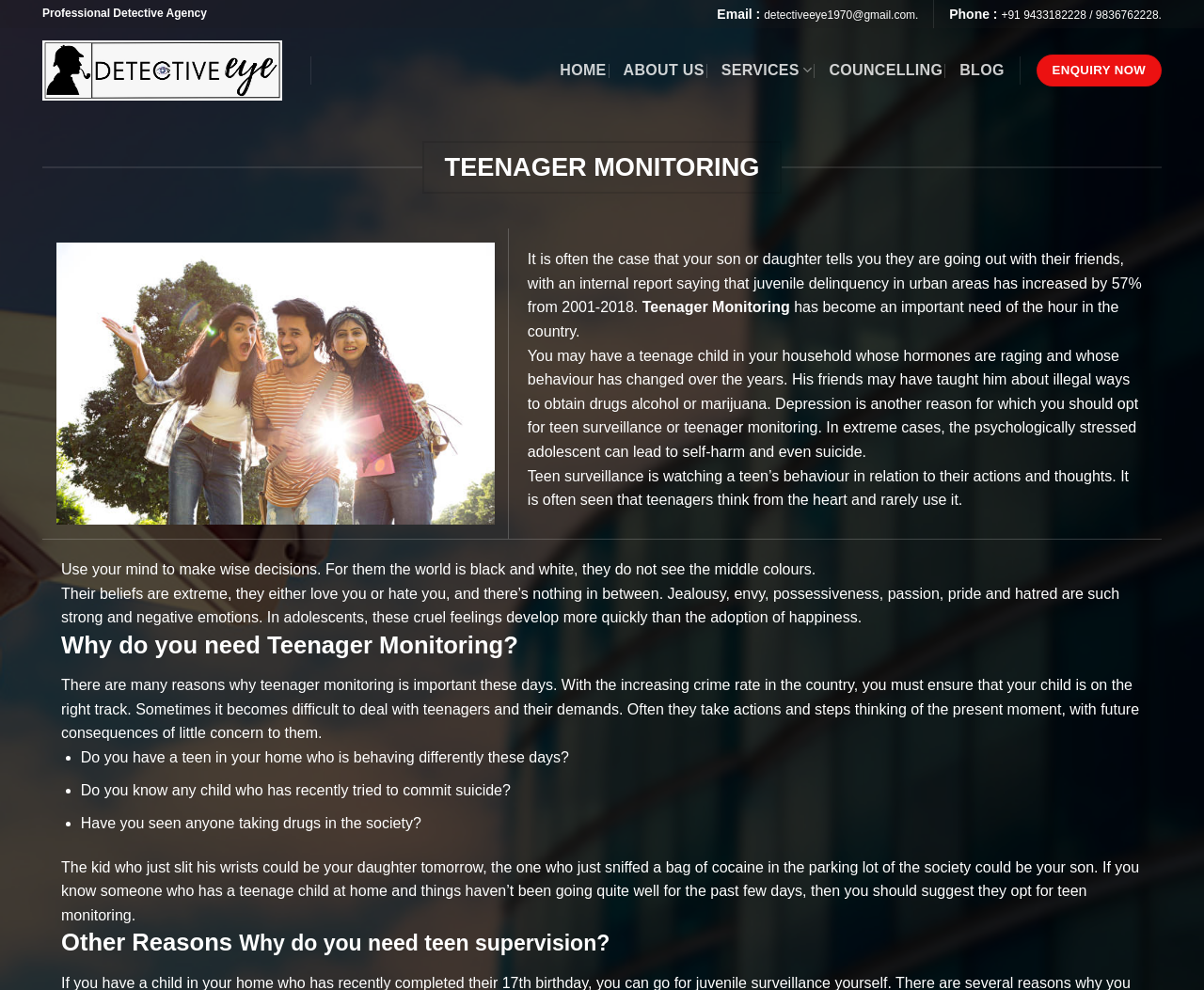Observe the image and answer the following question in detail: What is the email address of the detective agency?

The email address of the detective agency can be found in the top-right corner of the webpage, where it says 'Email :' and the email address is written next to it.